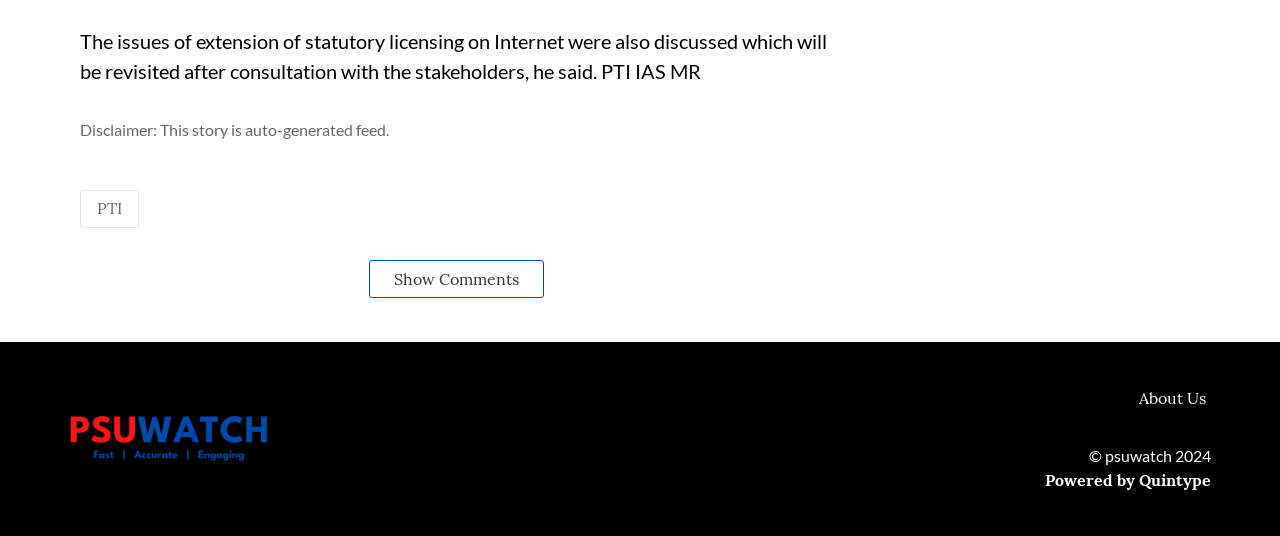Please determine the bounding box coordinates for the UI element described here. Use the format (top-left x, top-left y, bottom-right x, bottom-right y) with values bounded between 0 and 1: About Us

[0.89, 0.713, 0.946, 0.773]